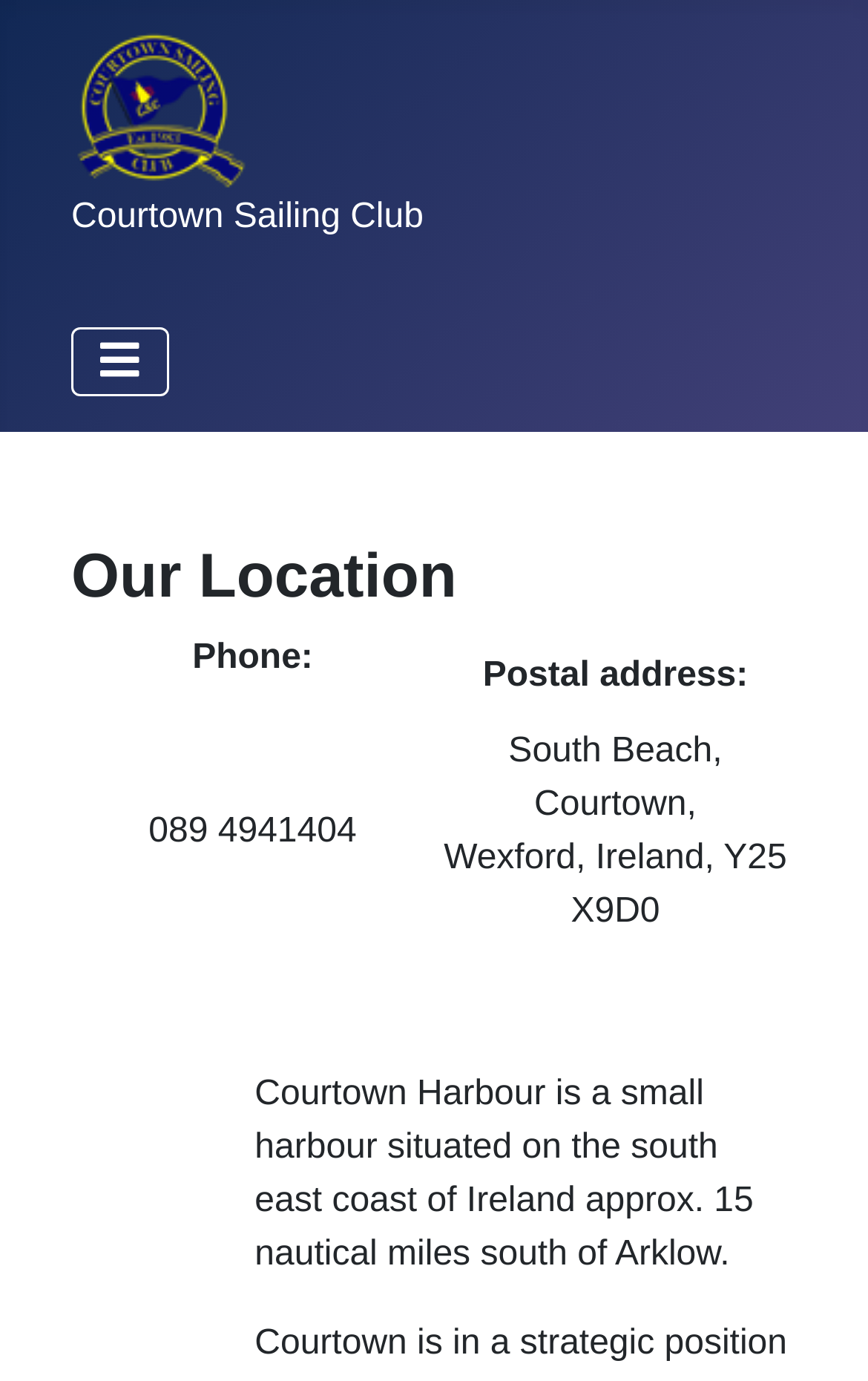Provide the bounding box coordinates of the UI element that matches the description: "aria-label="Toggle Navigation"".

[0.082, 0.237, 0.195, 0.287]